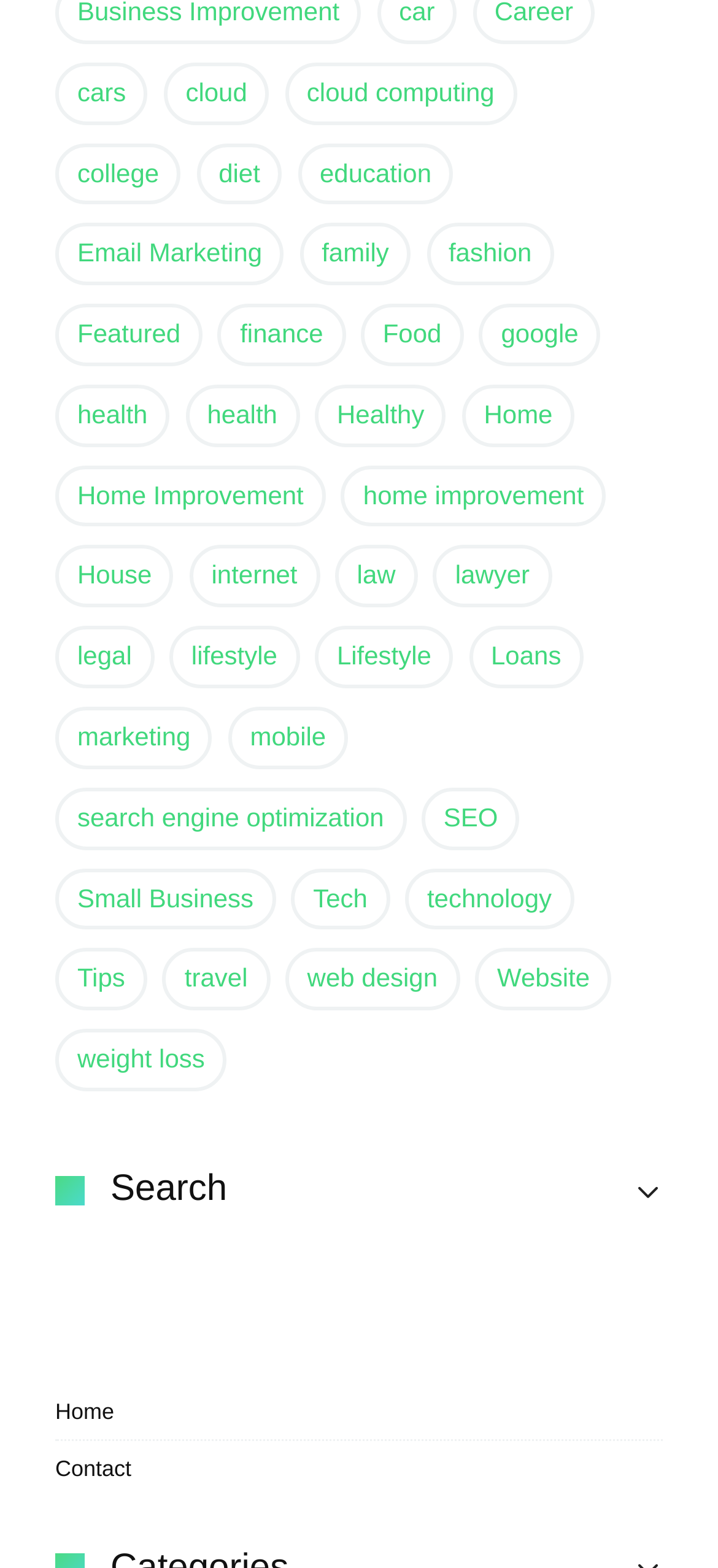Calculate the bounding box coordinates for the UI element based on the following description: "search engine optimization". Ensure the coordinates are four float numbers between 0 and 1, i.e., [left, top, right, bottom].

[0.077, 0.502, 0.566, 0.542]